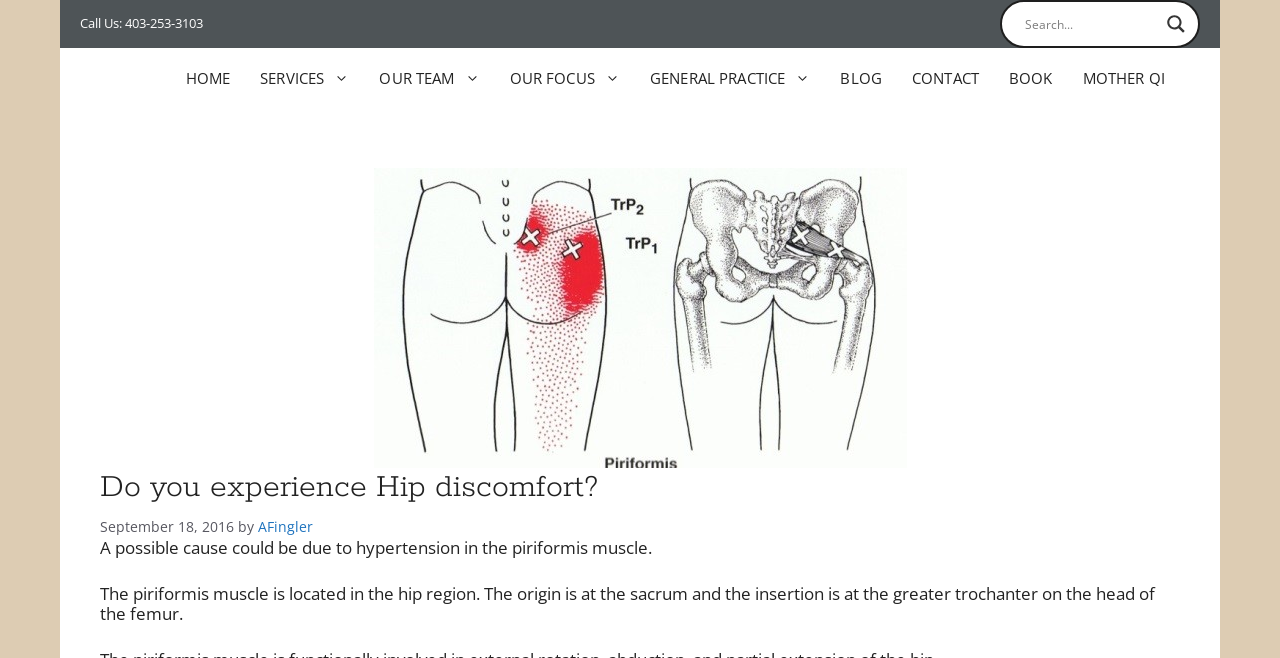Bounding box coordinates are specified in the format (top-left x, top-left y, bottom-right x, bottom-right y). All values are floating point numbers bounded between 0 and 1. Please provide the bounding box coordinate of the region this sentence describes: Home

[0.133, 0.073, 0.192, 0.164]